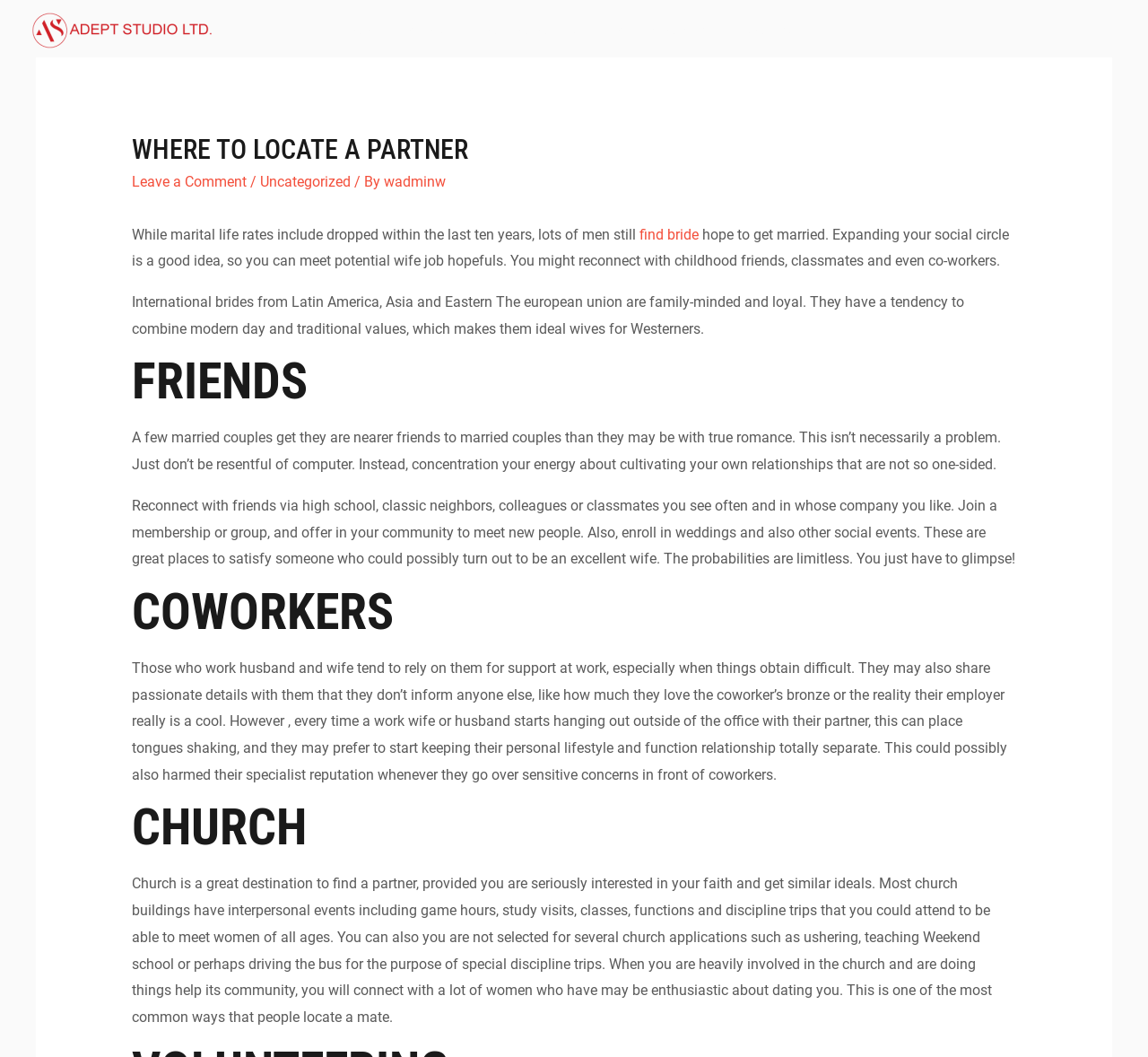Using the provided description find bride, find the bounding box coordinates for the UI element. Provide the coordinates in (top-left x, top-left y, bottom-right x, bottom-right y) format, ensuring all values are between 0 and 1.

[0.557, 0.214, 0.608, 0.23]